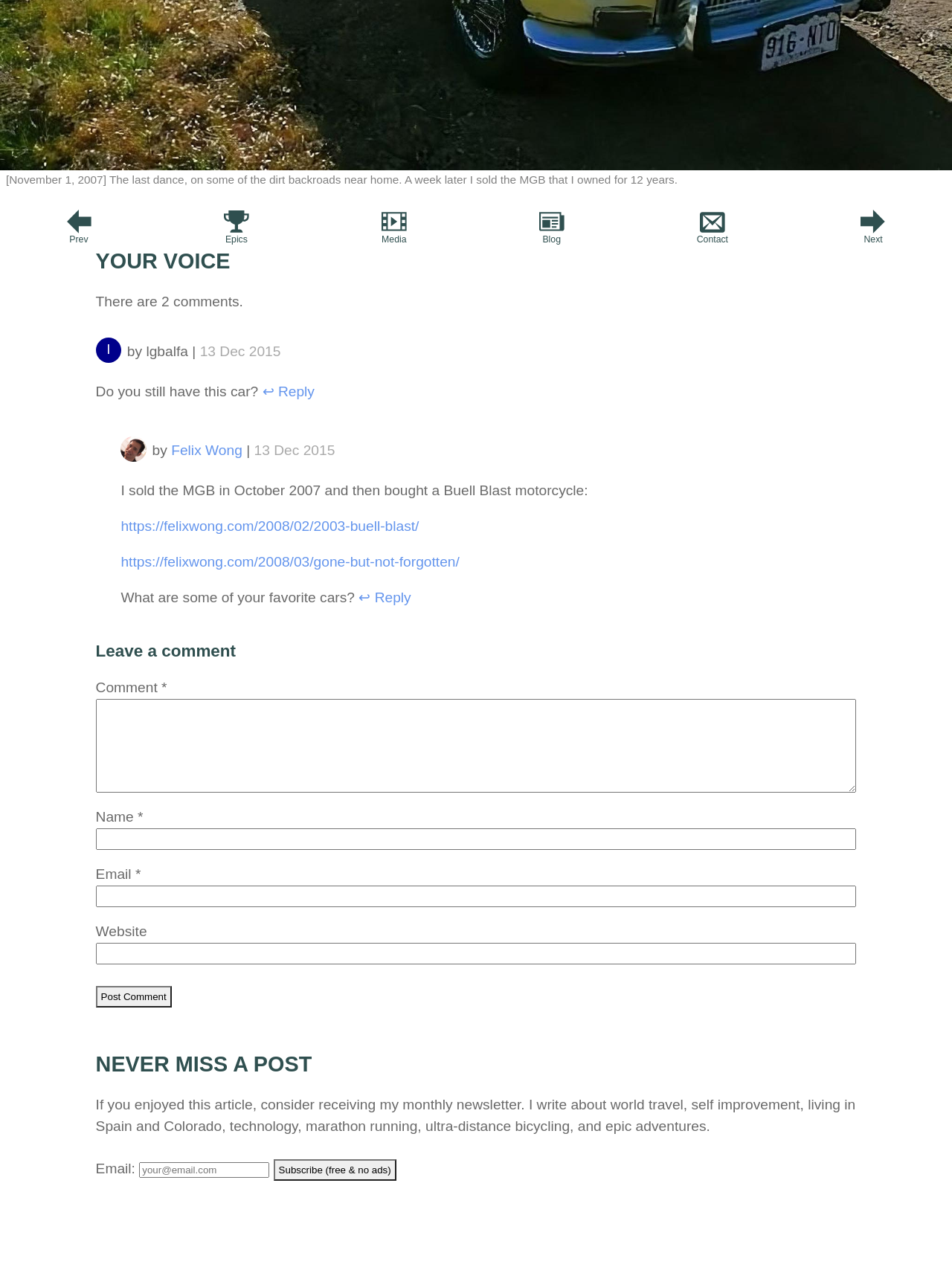Predict the bounding box coordinates of the UI element that matches this description: "parent_node: Comment * name="comment"". The coordinates should be in the format [left, top, right, bottom] with each value between 0 and 1.

[0.1, 0.55, 0.9, 0.624]